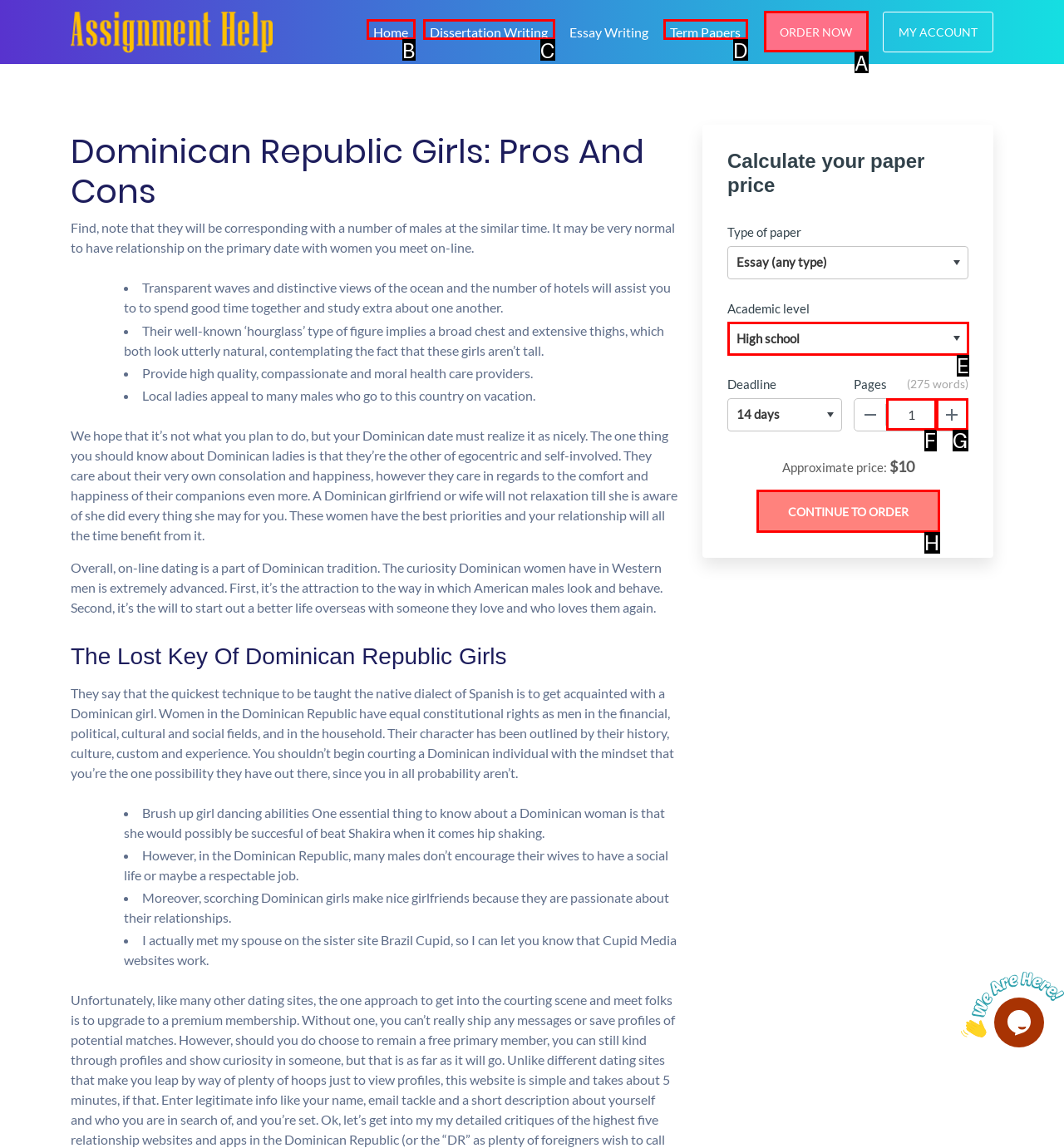Determine which option fits the element description: Home
Answer with the option’s letter directly.

B